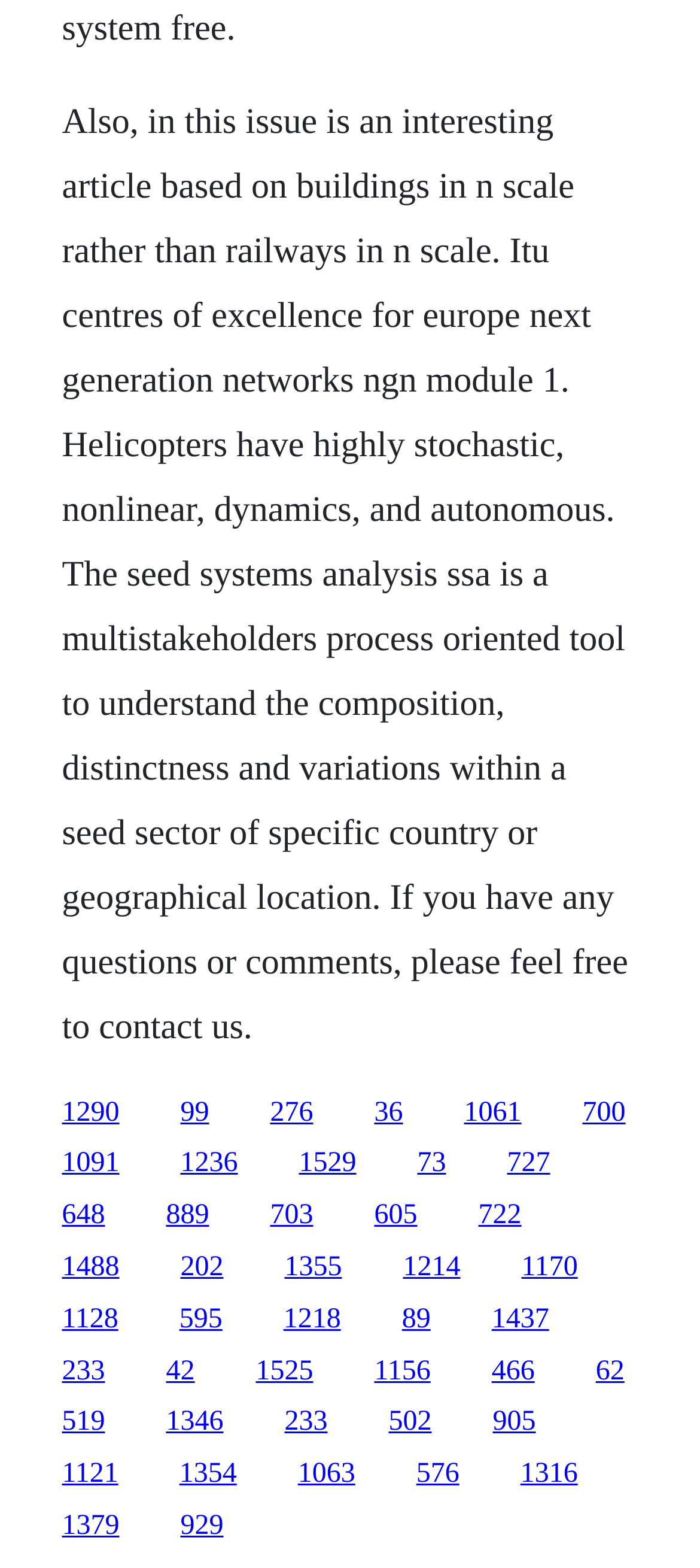Identify the bounding box of the HTML element described here: "595". Provide the coordinates as four float numbers between 0 and 1: [left, top, right, bottom].

[0.256, 0.831, 0.318, 0.851]